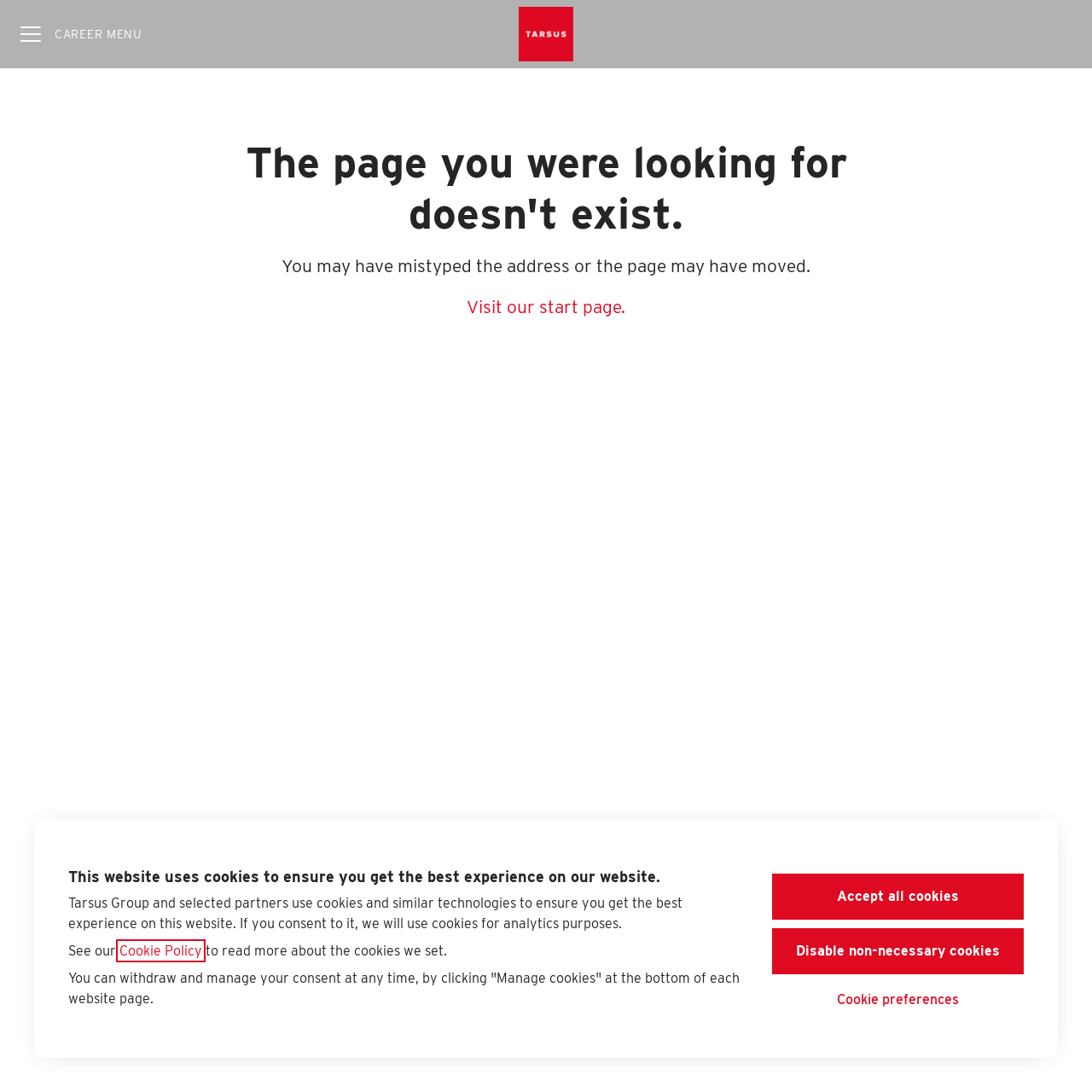Respond with a single word or phrase to the following question:
What is the alternative action if the page is not found?

Visit start page